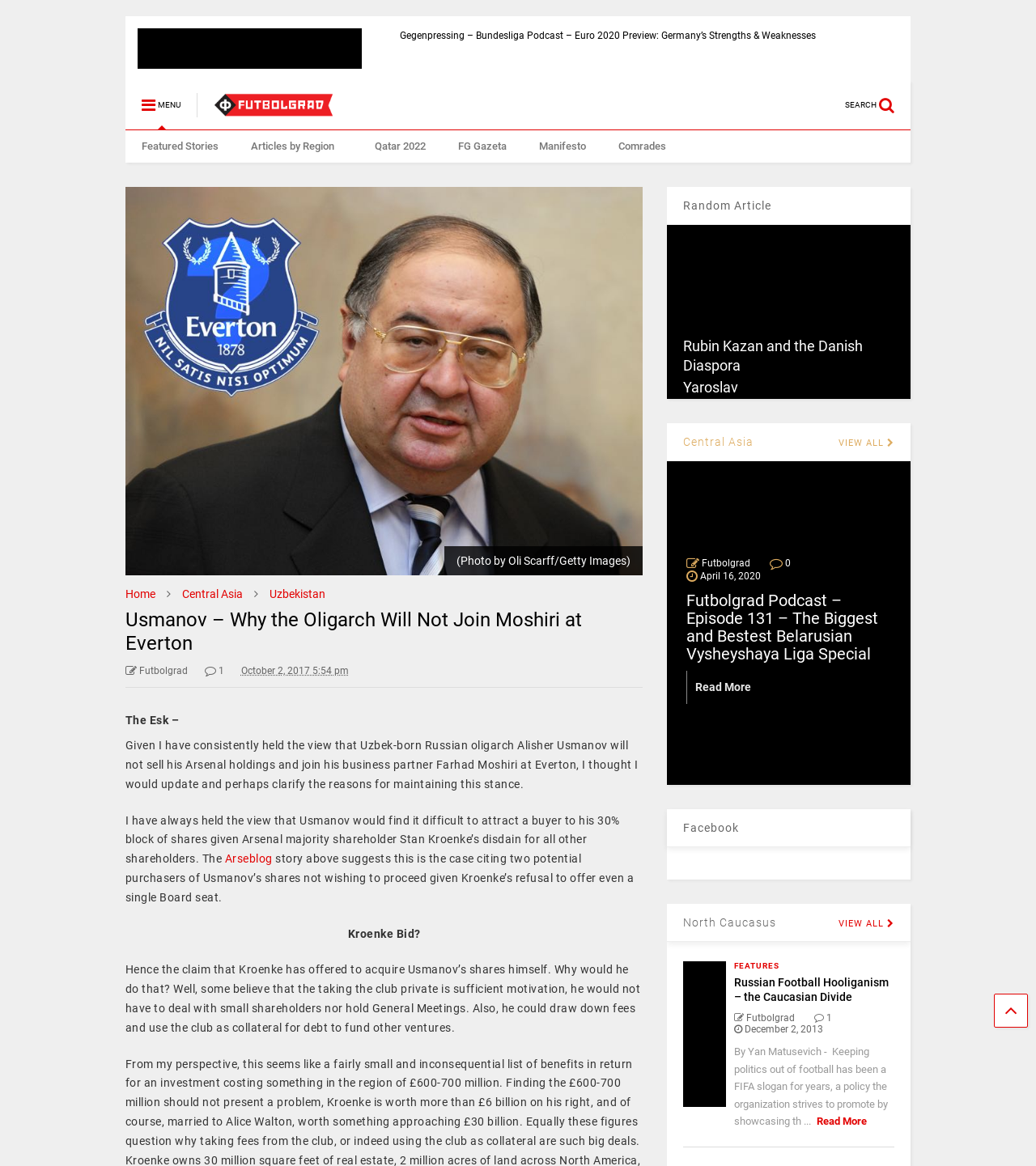Create an elaborate caption that covers all aspects of the webpage.

This webpage is about a sports news website, specifically focused on football (soccer). At the top, there is a site logo and a menu with links to various sections, including "Featured Stories", "Articles by Region", "Qatar 2022", "FG Gazeta", "Manifesto", and "Comrades". 

Below the menu, there is a search bar and a section with multiple links to articles, including "Gegenpressing – Bundesliga Podcast" with various episode titles, such as "Euro 2020 Preview: Germany’s Strengths & Weaknesses" and "Lewandowski gets 41, Werder relegated and 2. Bundesliga madness". 

The main article on the page is titled "Usmanov – Why the Oligarch Will Not Join Moshiri at Everton" and features an image related to the article. The article discusses Uzbek-born Russian oligarch Alisher Usmanov and his potential involvement with Everton football club. The text is divided into several paragraphs, with links to other articles and websites, such as "Arseblog", scattered throughout.

On the right side of the page, there is a section with links to random articles, including "Rubin Kazan and the Danish Diaspora", "Who Are the Best Ultras in the Balkans?", and "Yaroslav Mikhailov: Zenit loanee with instant impact for Schalke". Below this section, there is a heading "Central Asia" with a link to view all related articles.

At the bottom of the page, there is a section with links to podcast episodes, including "Futbolgrad Podcast – Episode 131 – The Biggest and Bestest Belarusian Vysheyshaya Liga Special", with options to read more about each episode.